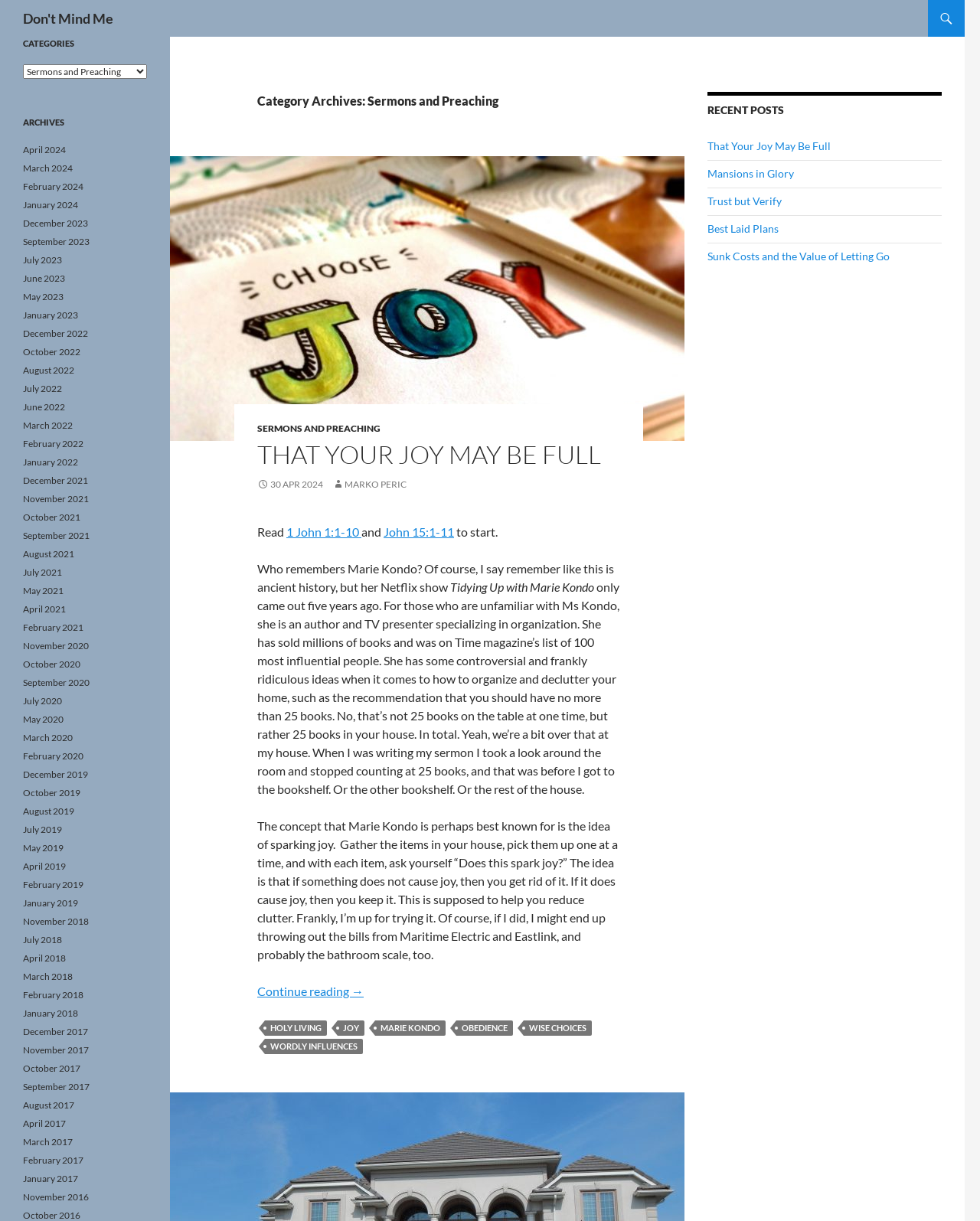Locate the bounding box coordinates of the area where you should click to accomplish the instruction: "Click on the 'HOLY LIVING' link".

[0.27, 0.836, 0.334, 0.848]